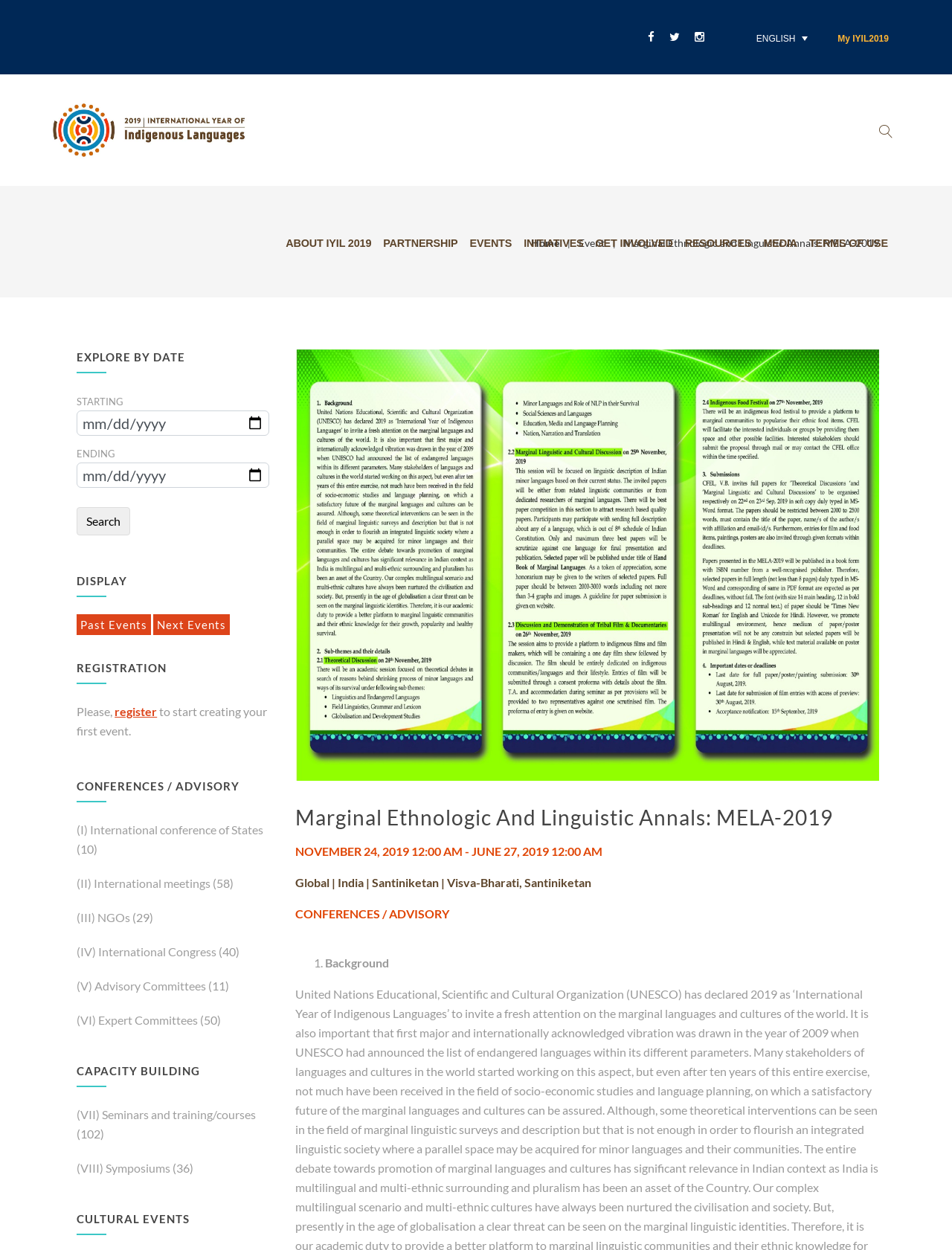Provide a one-word or short-phrase response to the question:
What type of event is 'Marginal Ethnologic And Linguistic Annals: MELA-2019'?

Conference